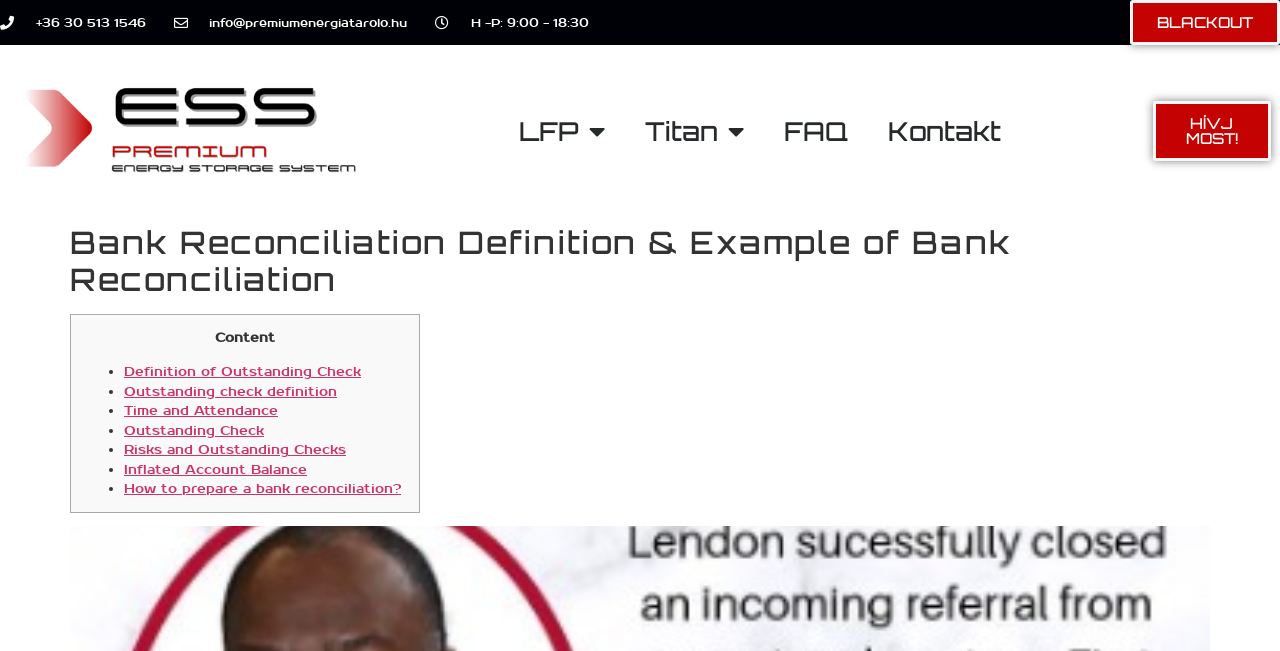Given the description "Outstanding Check", determine the bounding box of the corresponding UI element.

[0.097, 0.648, 0.206, 0.674]